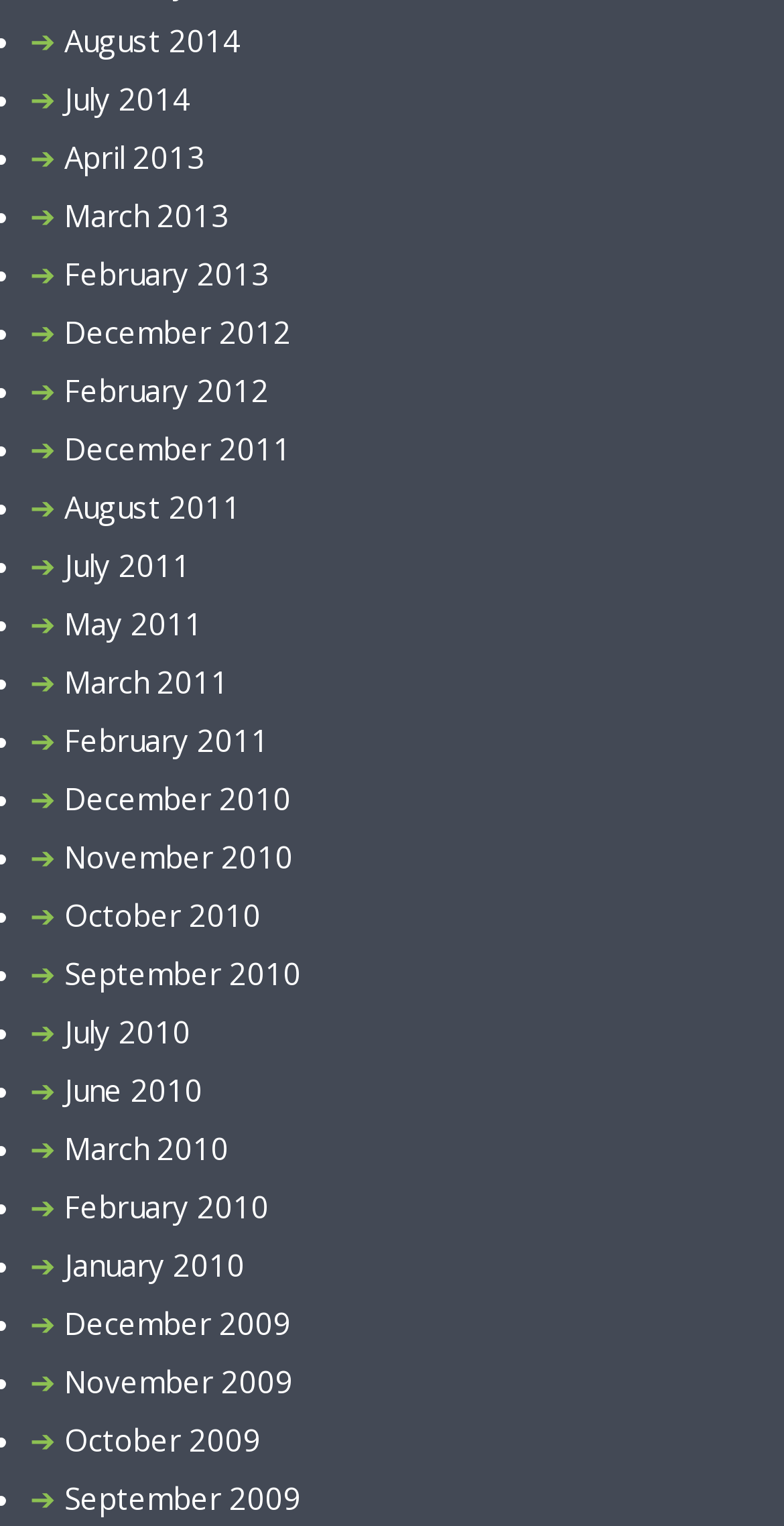Identify the bounding box of the UI element described as follows: "July 2011". Provide the coordinates as four float numbers in the range of 0 to 1 [left, top, right, bottom].

[0.082, 0.356, 0.244, 0.383]